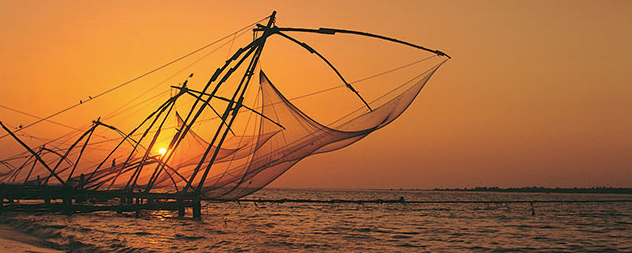Thoroughly describe what you see in the image.

The image beautifully captures the iconic Chinese Fishing Nets of Cochin, silhouetted against a stunning golden sunset. These traditional fishing nets, known as "cheena vala," are a hallmark of the region's maritime culture and are often seen extended over the tranquil waters, creating a picturesque scene. In the background, the serene Arabian Sea reflects the warm hues of the setting sun, enhancing the overall tranquil atmosphere. Cochin, located on the coast of Kerala, is celebrated not only for its vibrant fishing traditions but also as a gateway to the breathtaking backwaters, making it a perfect blend of natural beauty and cultural heritage.